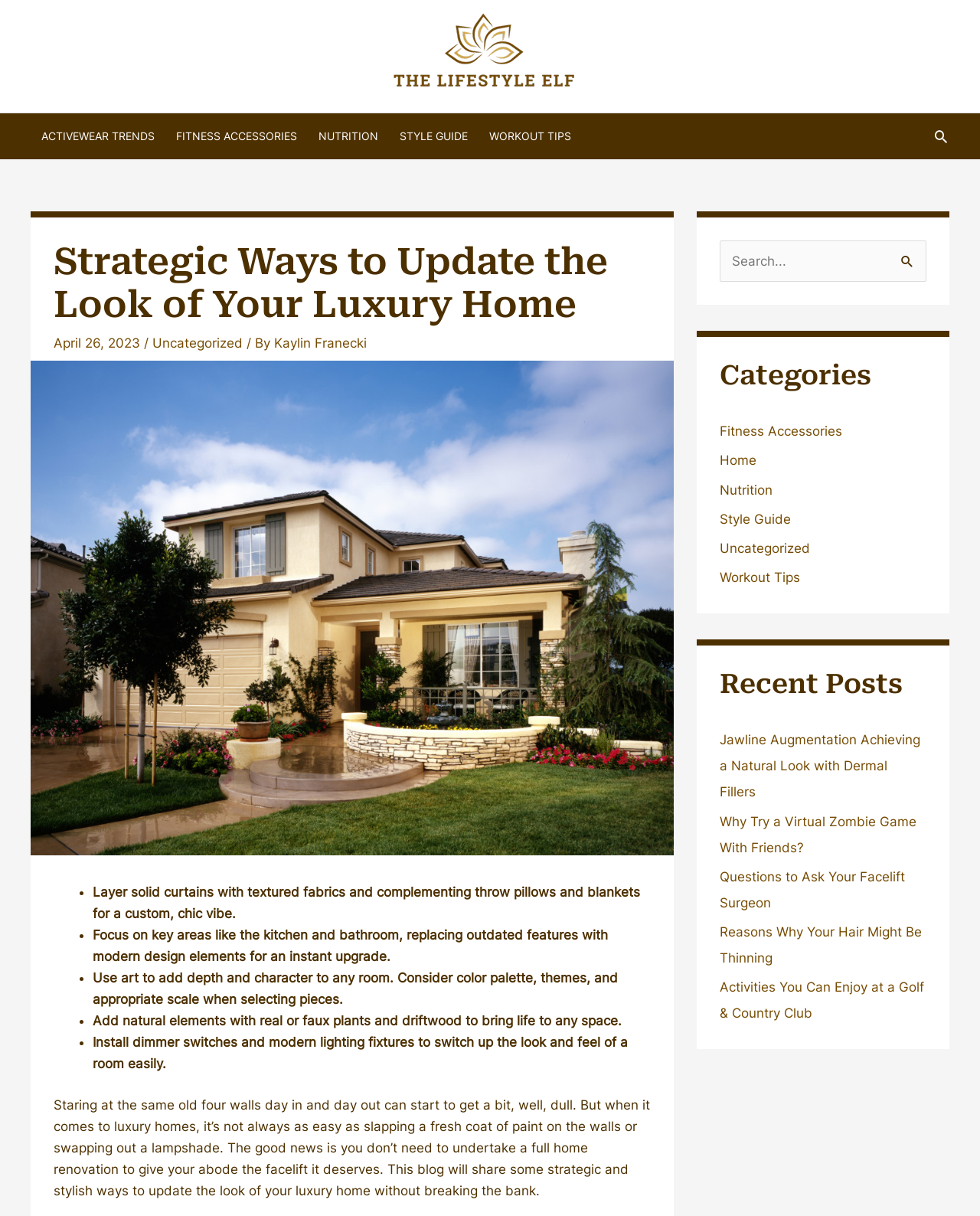Specify the bounding box coordinates of the element's region that should be clicked to achieve the following instruction: "Click the 'Jawline Augmentation Achieving a Natural Look with Dermal Fillers' link". The bounding box coordinates consist of four float numbers between 0 and 1, in the format [left, top, right, bottom].

[0.734, 0.602, 0.939, 0.658]